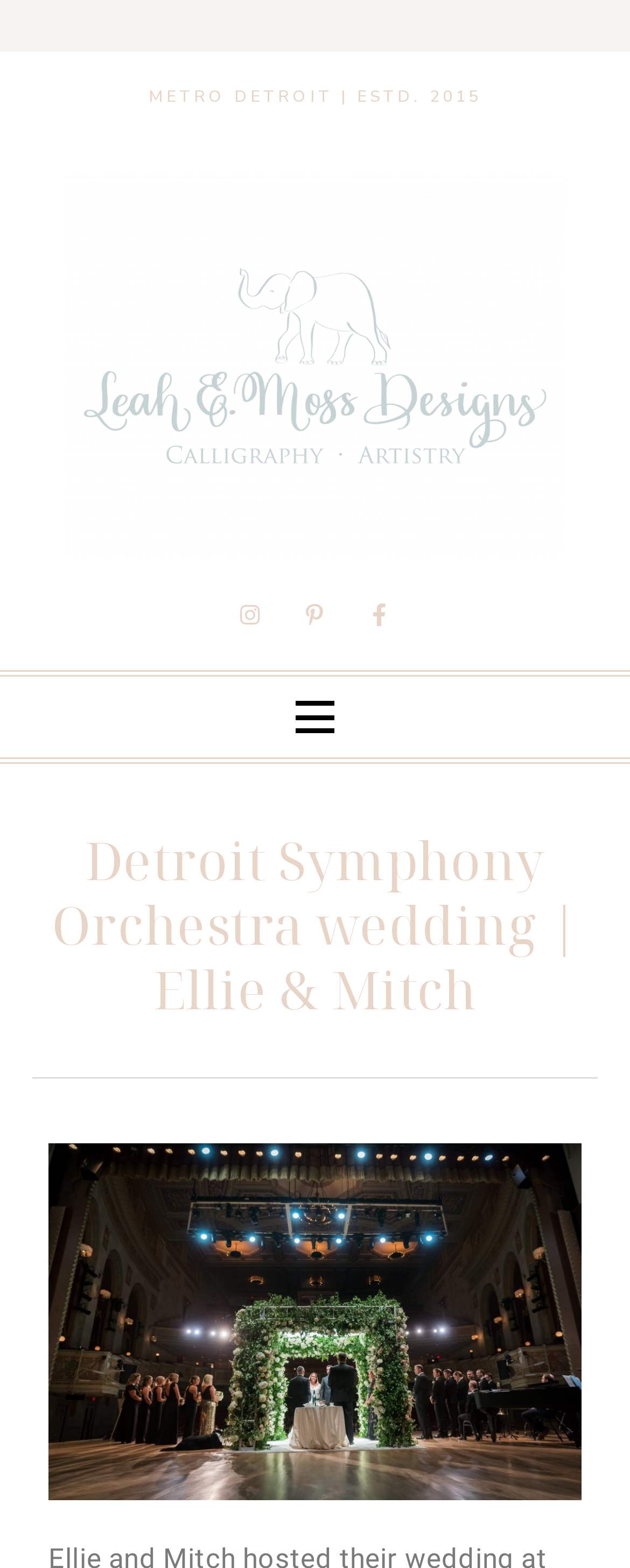Please determine the bounding box of the UI element that matches this description: Instagram. The coordinates should be given as (top-left x, top-left y, bottom-right x, bottom-right y), with all values between 0 and 1.

[0.362, 0.378, 0.433, 0.407]